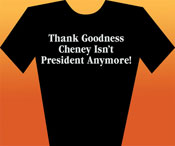Give a one-word or phrase response to the following question: Who is the Vice President being referred to on the T-shirt?

Dick Cheney